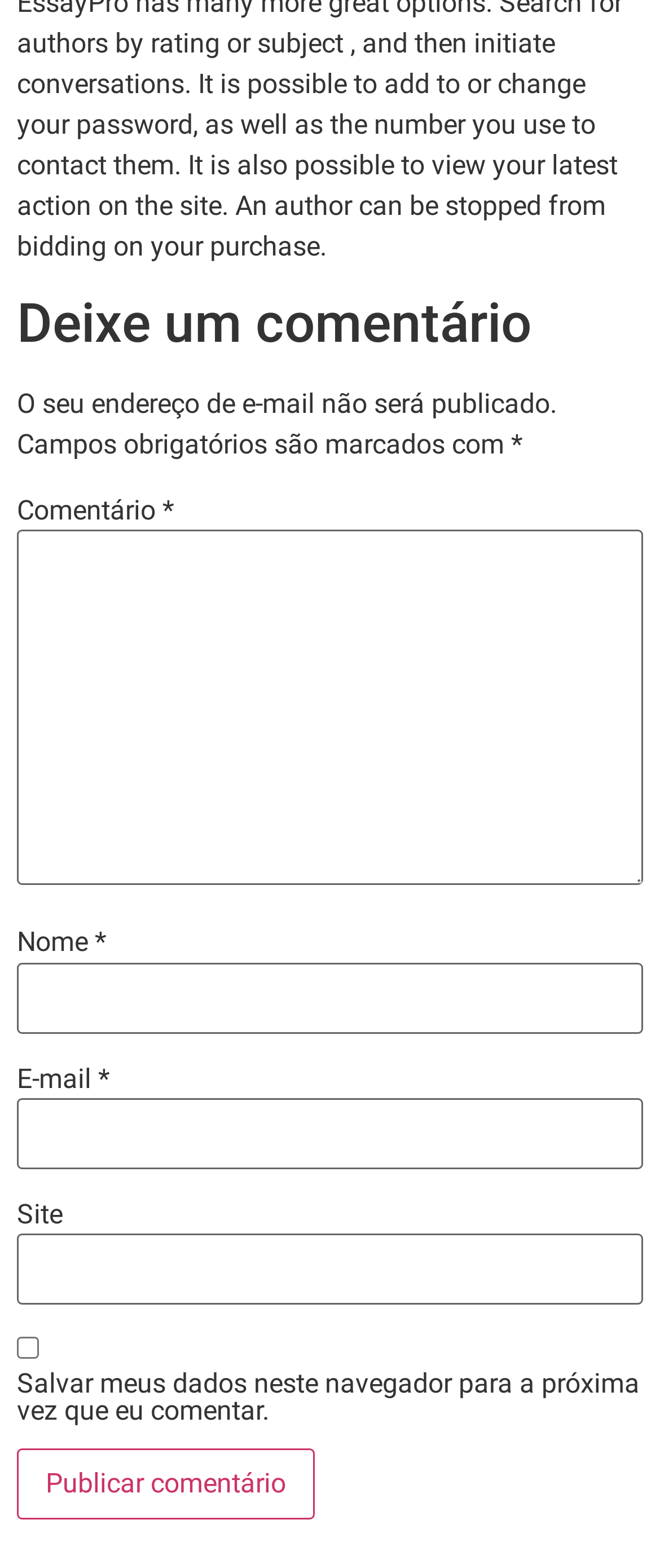Provide a brief response to the question below using a single word or phrase: 
How many textboxes are required?

Three